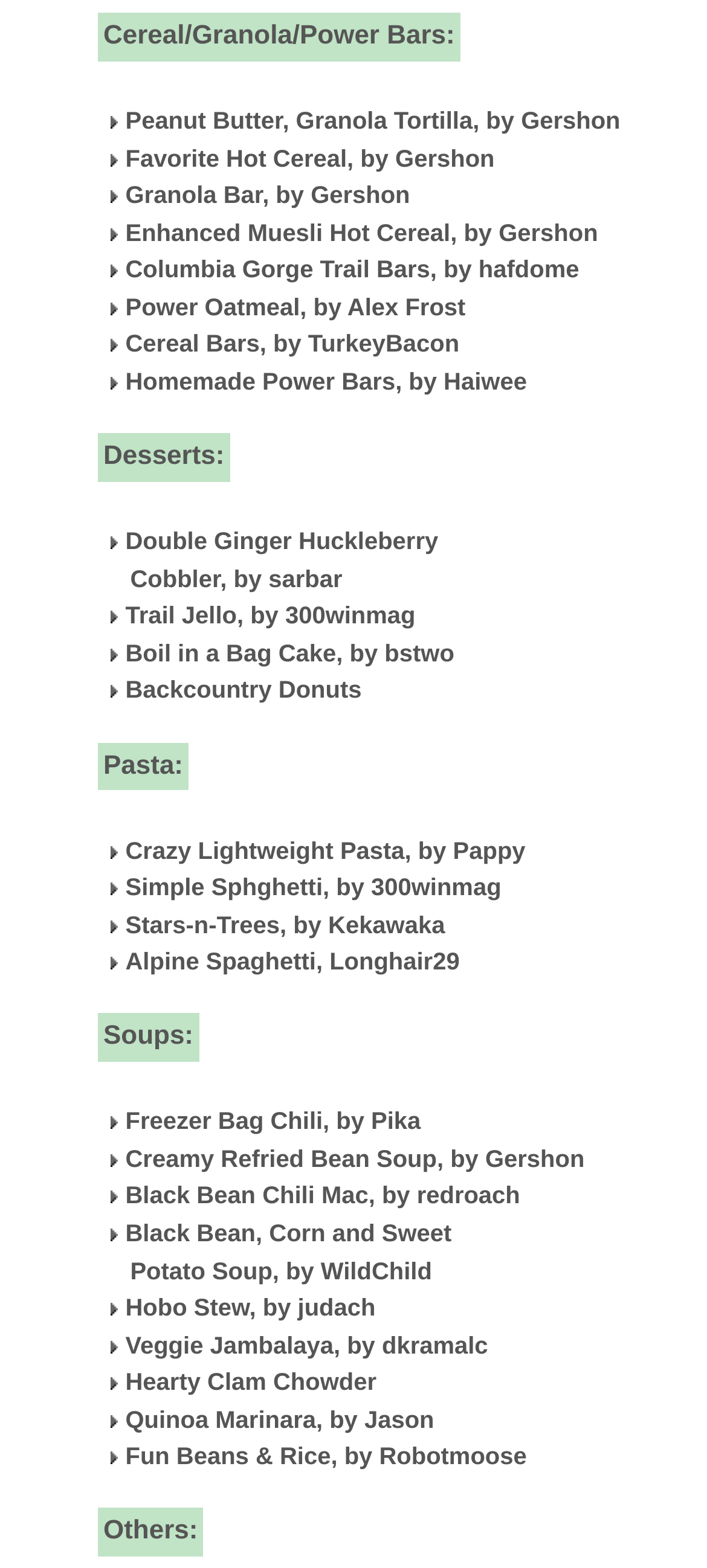Who is the author of 'Crazy Lightweight Pasta'?
Refer to the image and provide a concise answer in one word or phrase.

Pappy